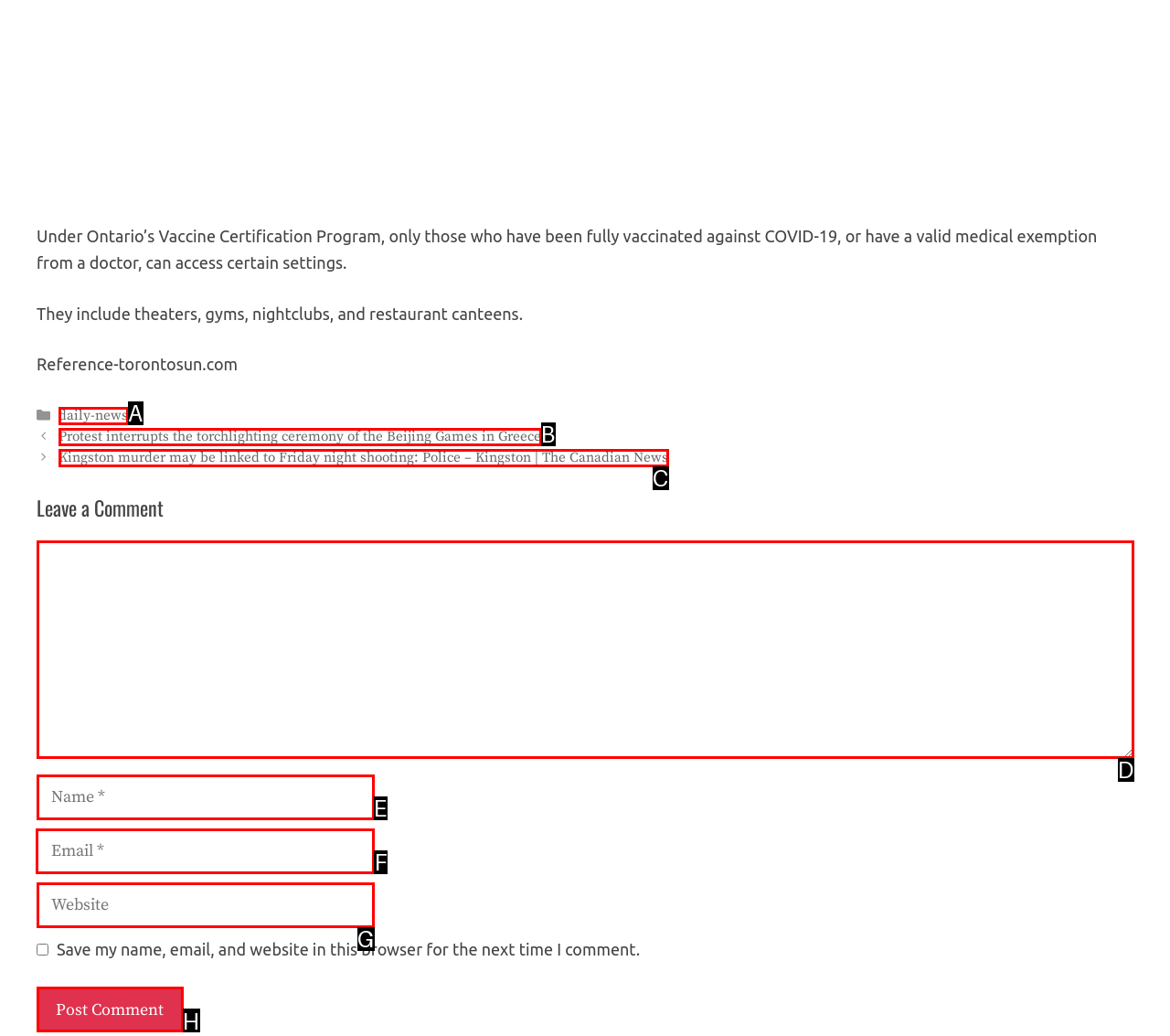Tell me which letter I should select to achieve the following goal: Type your email
Answer with the corresponding letter from the provided options directly.

F